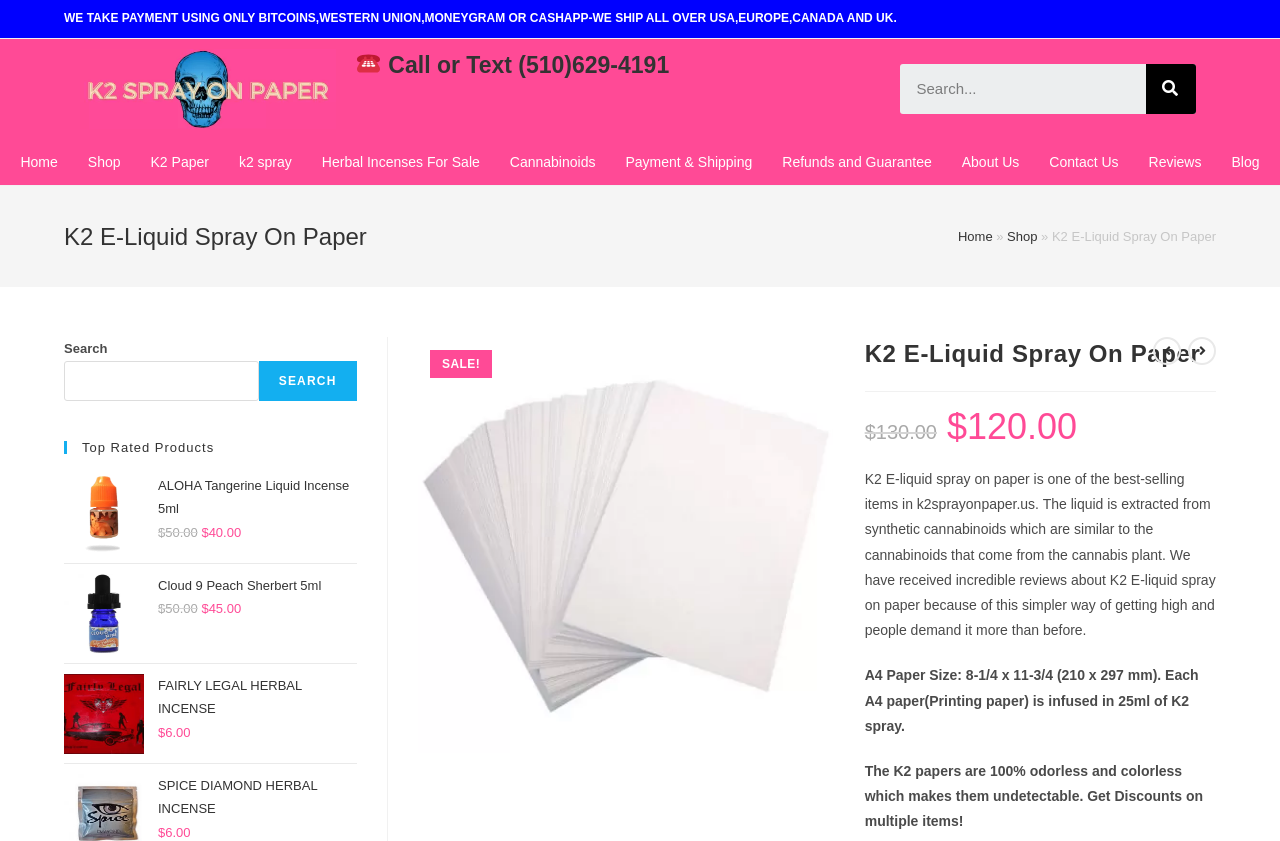Could you determine the bounding box coordinates of the clickable element to complete the instruction: "Go to the shop page"? Provide the coordinates as four float numbers between 0 and 1, i.e., [left, top, right, bottom].

[0.057, 0.165, 0.106, 0.22]